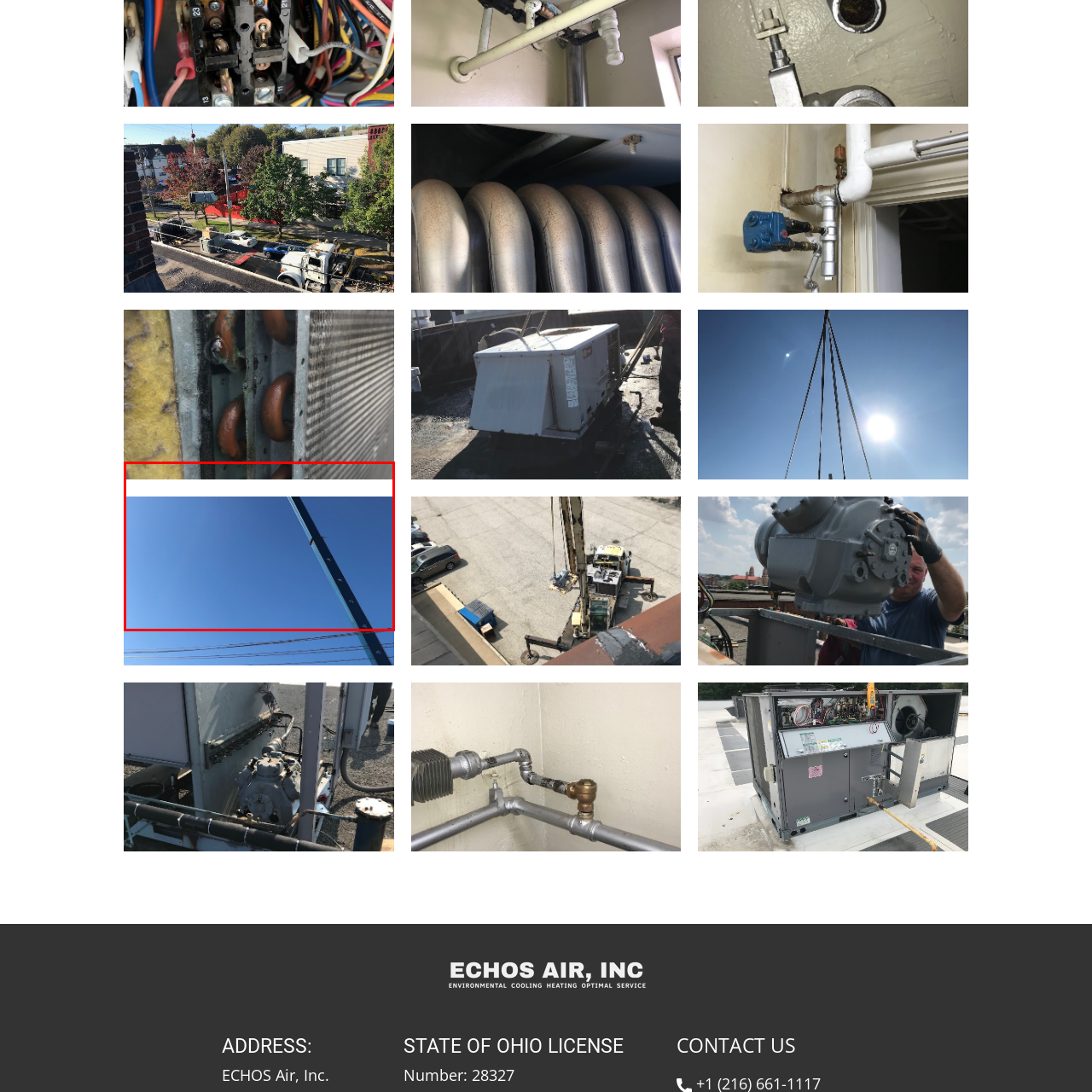Pay attention to the image encircled in red and give a thorough answer to the subsequent question, informed by the visual details in the image:
What type of setting is depicted in the scene?

The surroundings are bright and open, contributing to a sense of progress and activity in a commercial setting, which suggests that the scene is depicting a commercial setting, possibly a construction site or a building under renovation.